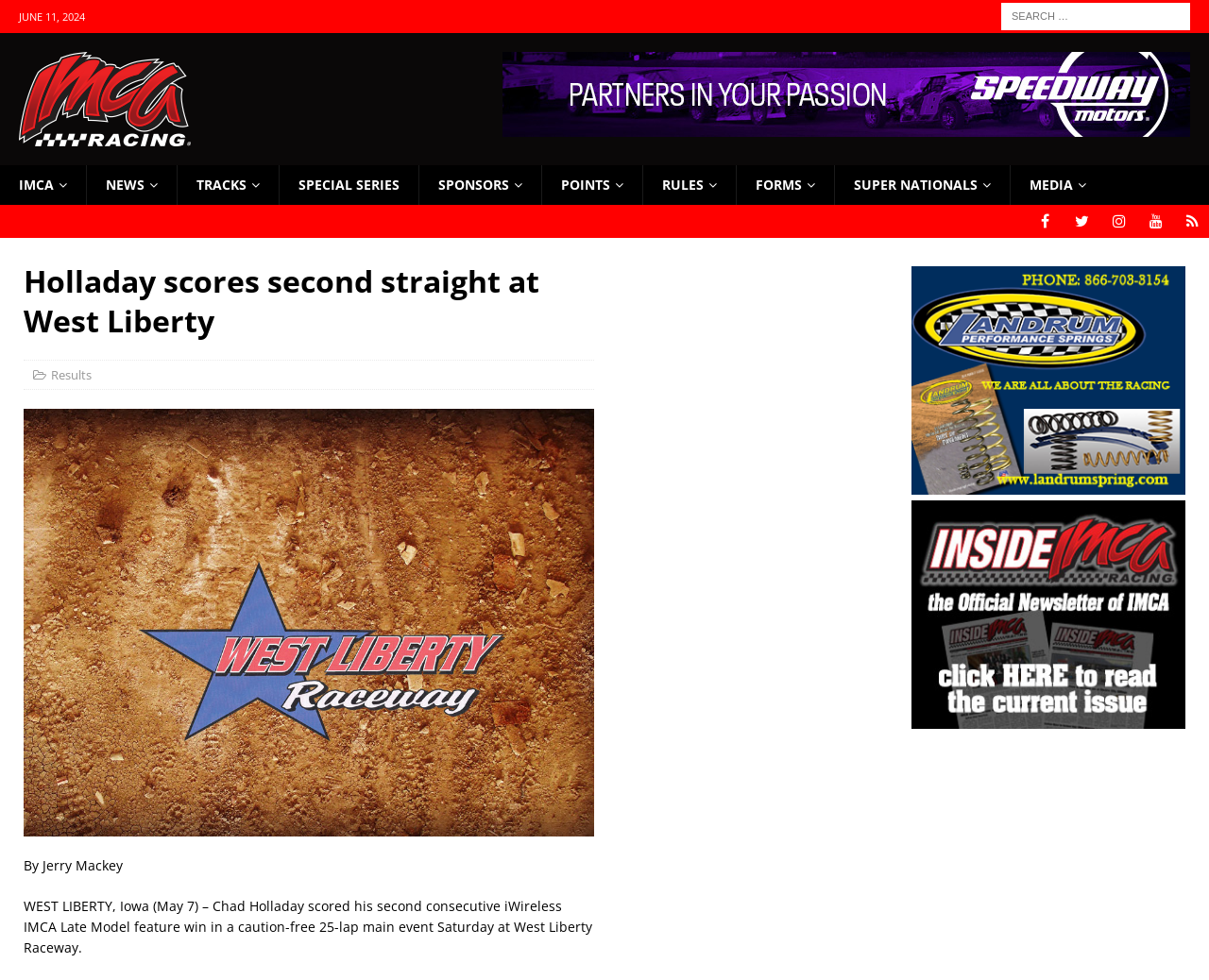Find the bounding box coordinates of the element you need to click on to perform this action: 'Visit IMCA homepage'. The coordinates should be represented by four float values between 0 and 1, in the format [left, top, right, bottom].

[0.016, 0.129, 0.158, 0.147]